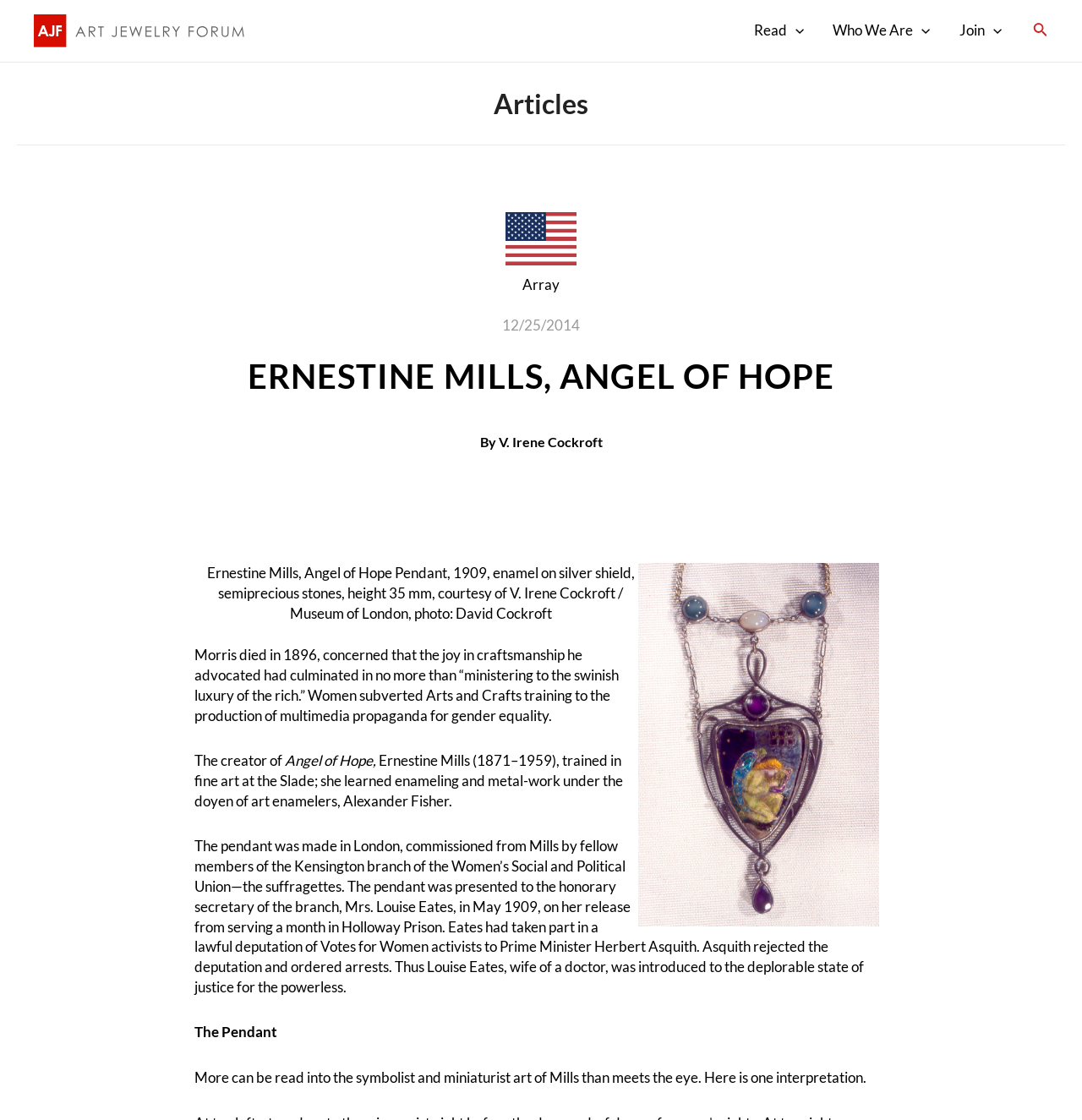Determine the bounding box coordinates for the area that needs to be clicked to fulfill this task: "Toggle the 'Menu Toggle' button". The coordinates must be given as four float numbers between 0 and 1, i.e., [left, top, right, bottom].

[0.728, 0.001, 0.743, 0.054]